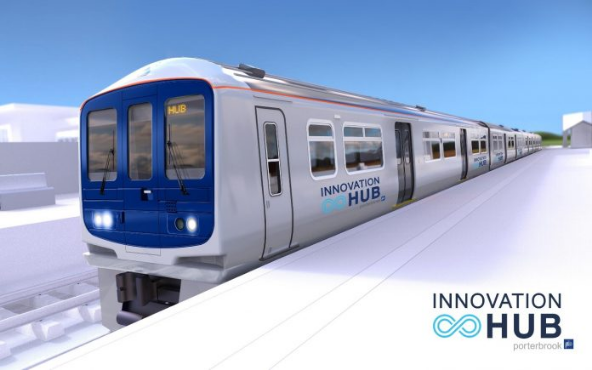Provide an in-depth description of the image.

The image showcases a modern train, prominently branded with "INNOVATION HUB" on its sleek exterior. The train, designed for the future of rail transport, features a blue and gray color scheme along with large windows that provide an inviting appearance. It is depicted on a well-structured track that hints at a bright and efficient transit system. The background features a clear blue sky, emphasizing a clean and innovative environment. The branding includes the logo "porterbrook," suggesting a partnership in advancing railway technology. This visualization highlights the integration of modern technology in transportation, showcasing potential advancements in the rail industry.